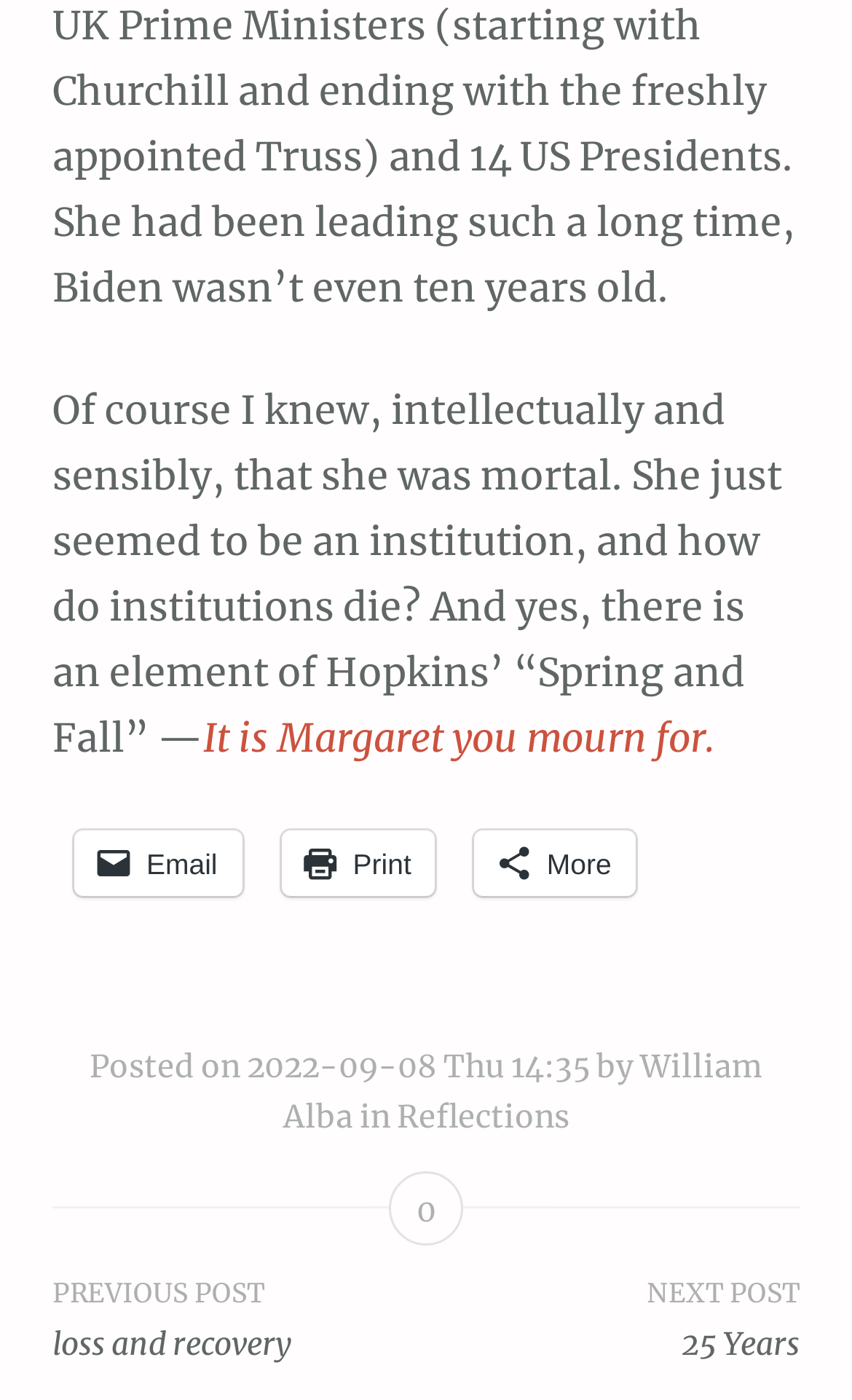Please specify the bounding box coordinates of the area that should be clicked to accomplish the following instruction: "Click on the 'It is Margaret you mourn for.' link". The coordinates should consist of four float numbers between 0 and 1, i.e., [left, top, right, bottom].

[0.238, 0.506, 0.838, 0.552]